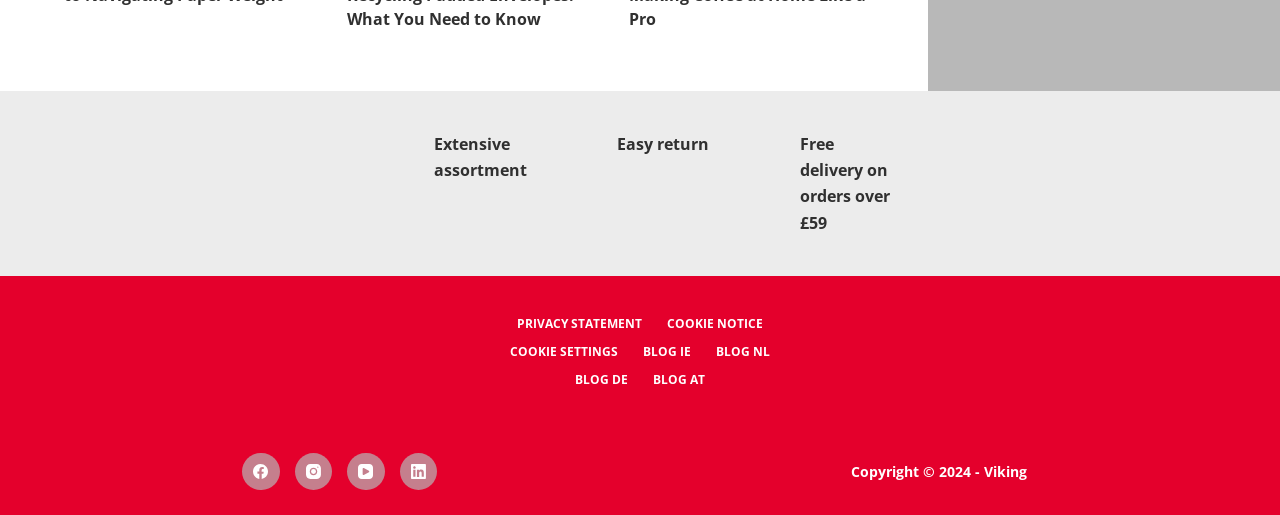Locate the bounding box coordinates of the element I should click to achieve the following instruction: "Learn about easy return".

[0.482, 0.257, 0.554, 0.3]